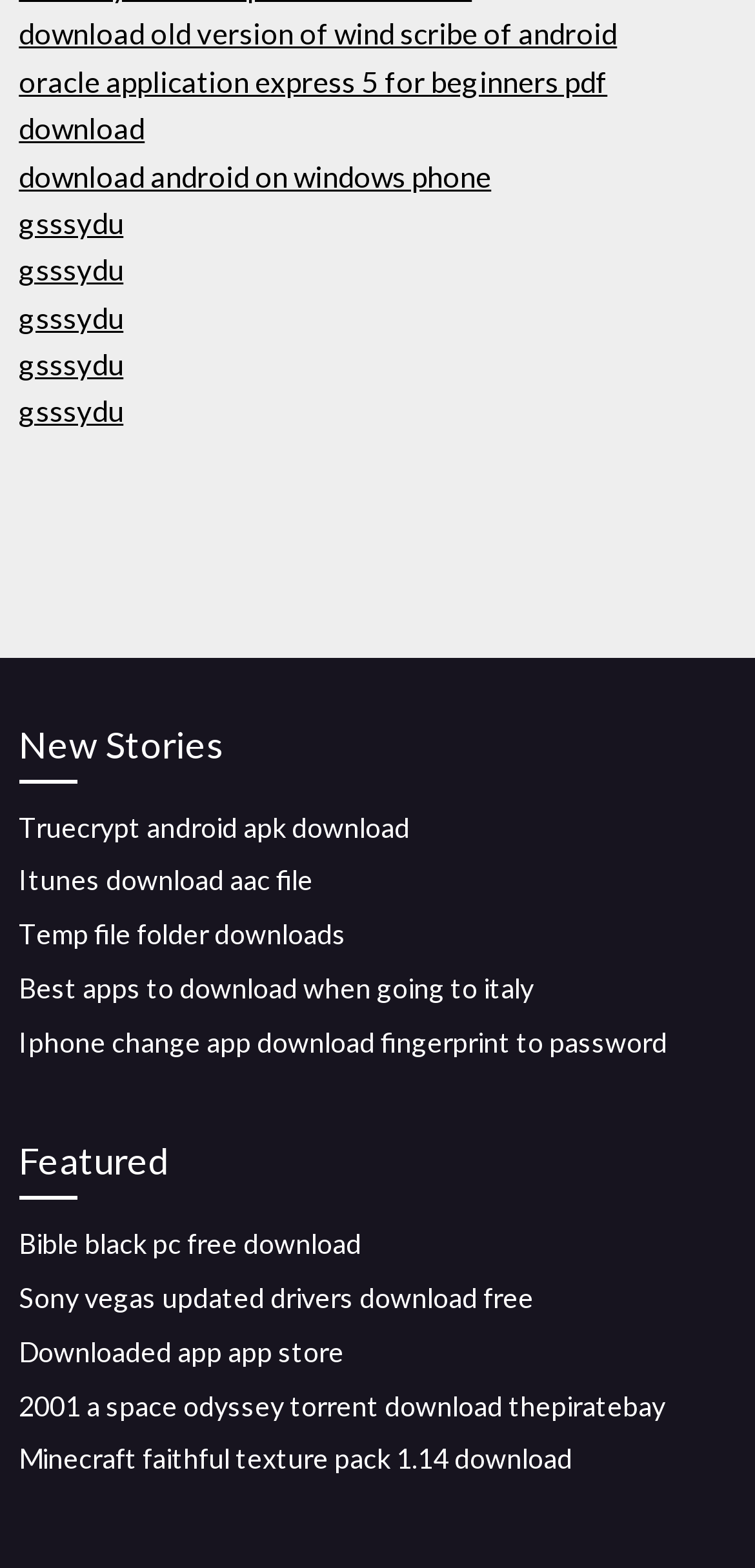Refer to the image and provide a thorough answer to this question:
What type of content is available on this webpage?

The webpage appears to be a collection of download links for various software, apps, files, and entertainment content, suggesting that the type of content available on this webpage is download links.